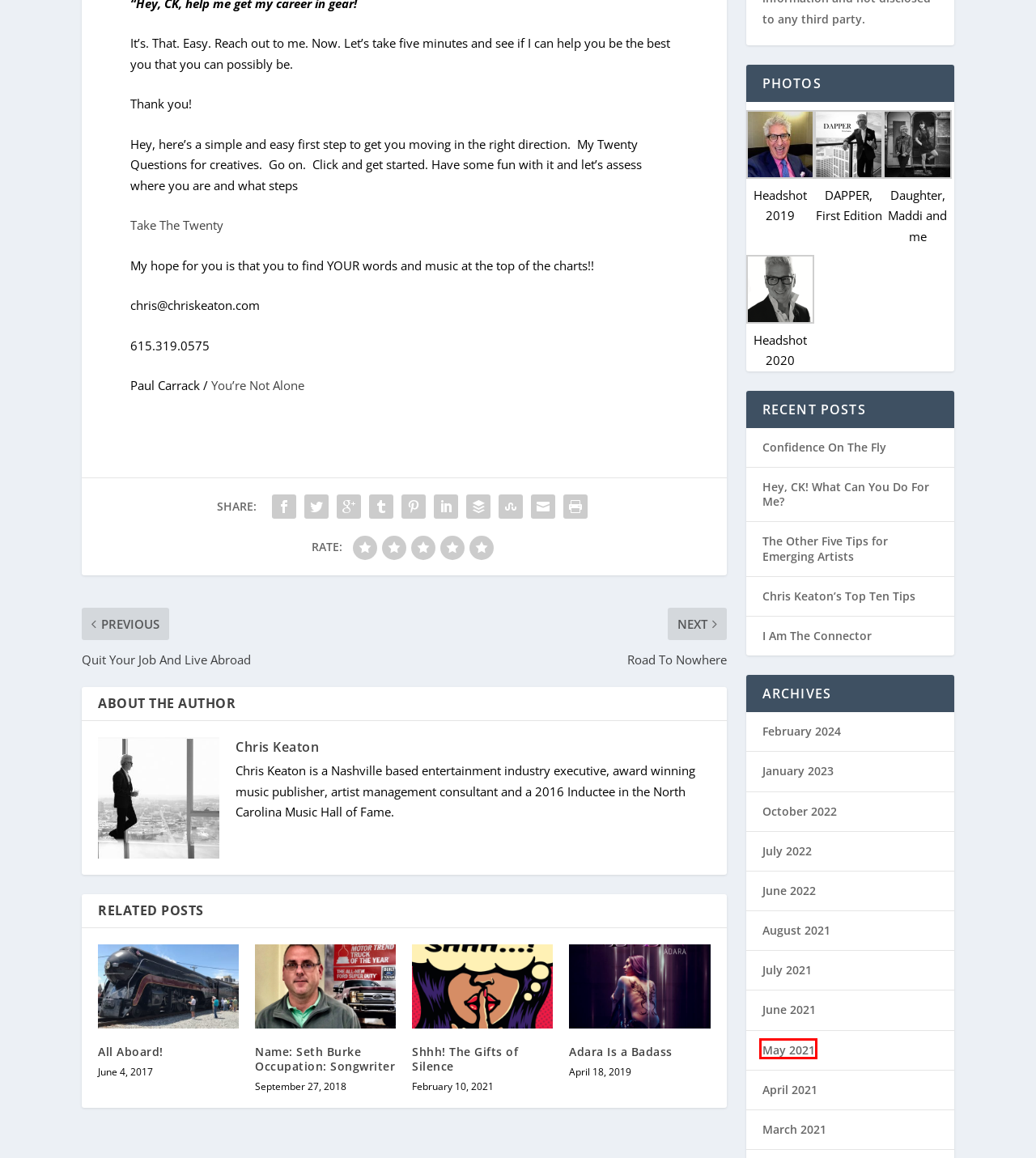Given a webpage screenshot featuring a red rectangle around a UI element, please determine the best description for the new webpage that appears after the element within the bounding box is clicked. The options are:
A. May 2021 | Chris Keaton
B. Chris Keaton's Top Ten Tips | Chris Keaton
C. July 2021 | Chris Keaton
D. Dapper Book Cover | Chris Keaton
E. January 2023 | Chris Keaton
F. June 2022 | Chris Keaton
G. All Aboard! | Chris Keaton
H. June 2021 | Chris Keaton

A